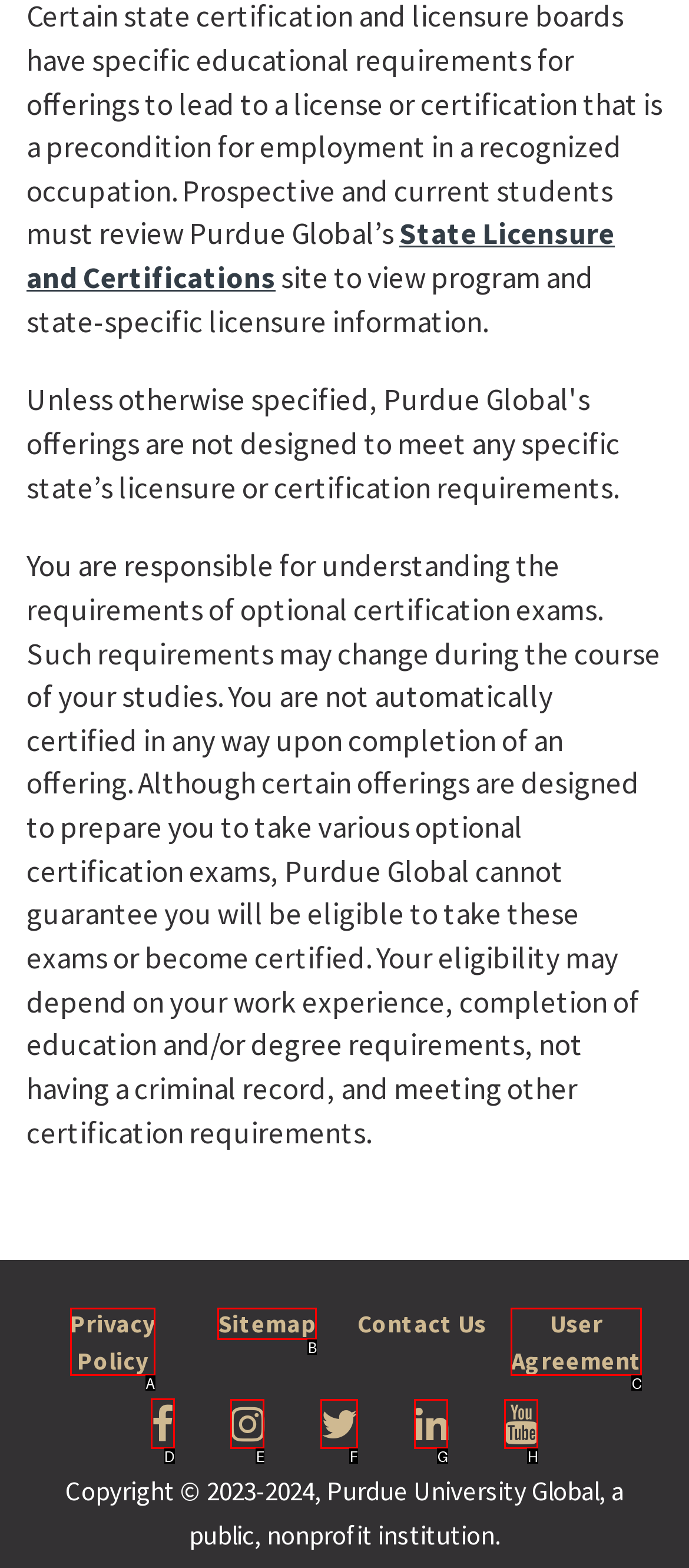Find the HTML element to click in order to complete this task: Visit Facebook
Answer with the letter of the correct option.

D